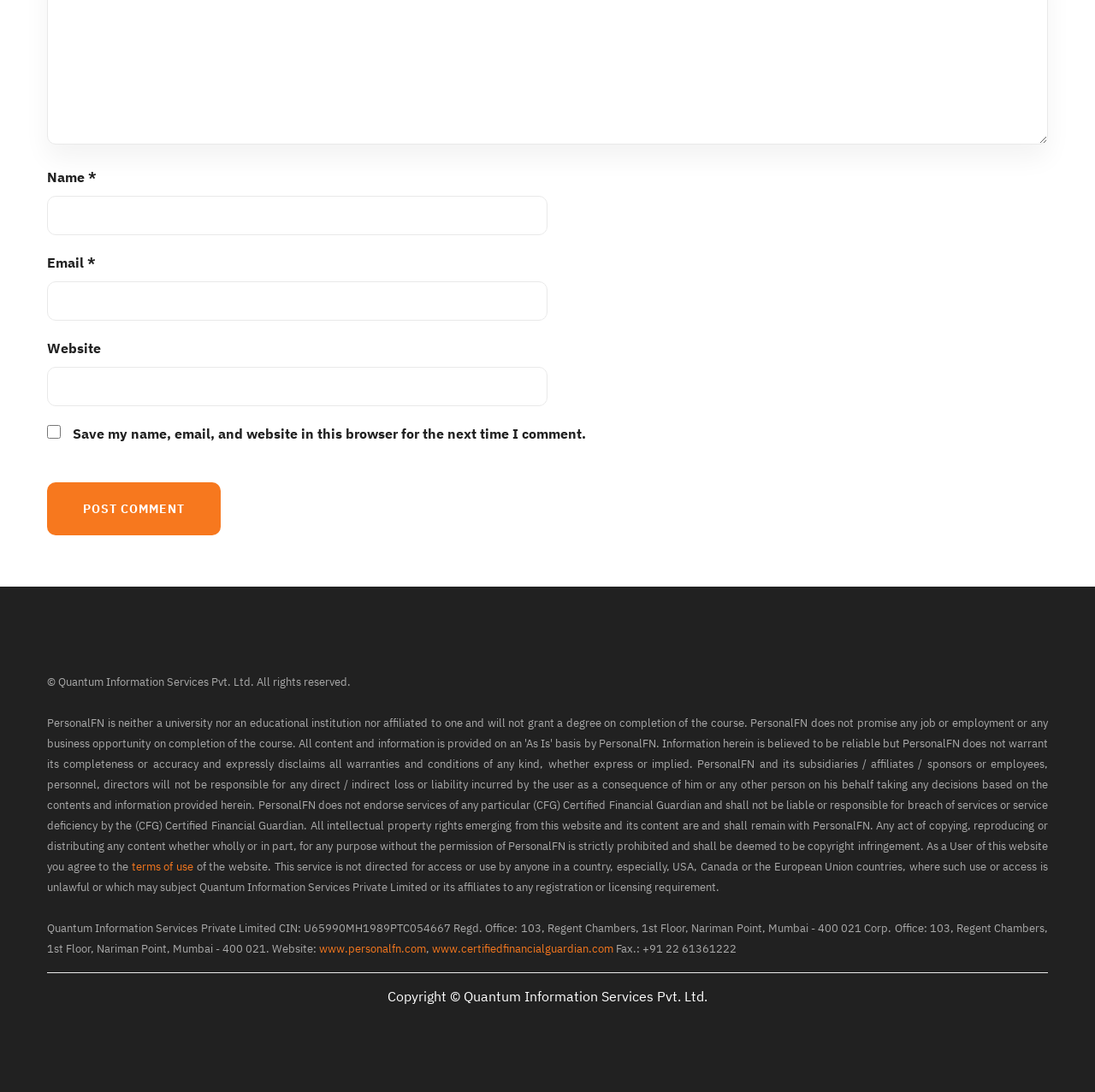Find the bounding box coordinates of the element to click in order to complete the given instruction: "Input your email."

[0.043, 0.258, 0.5, 0.294]